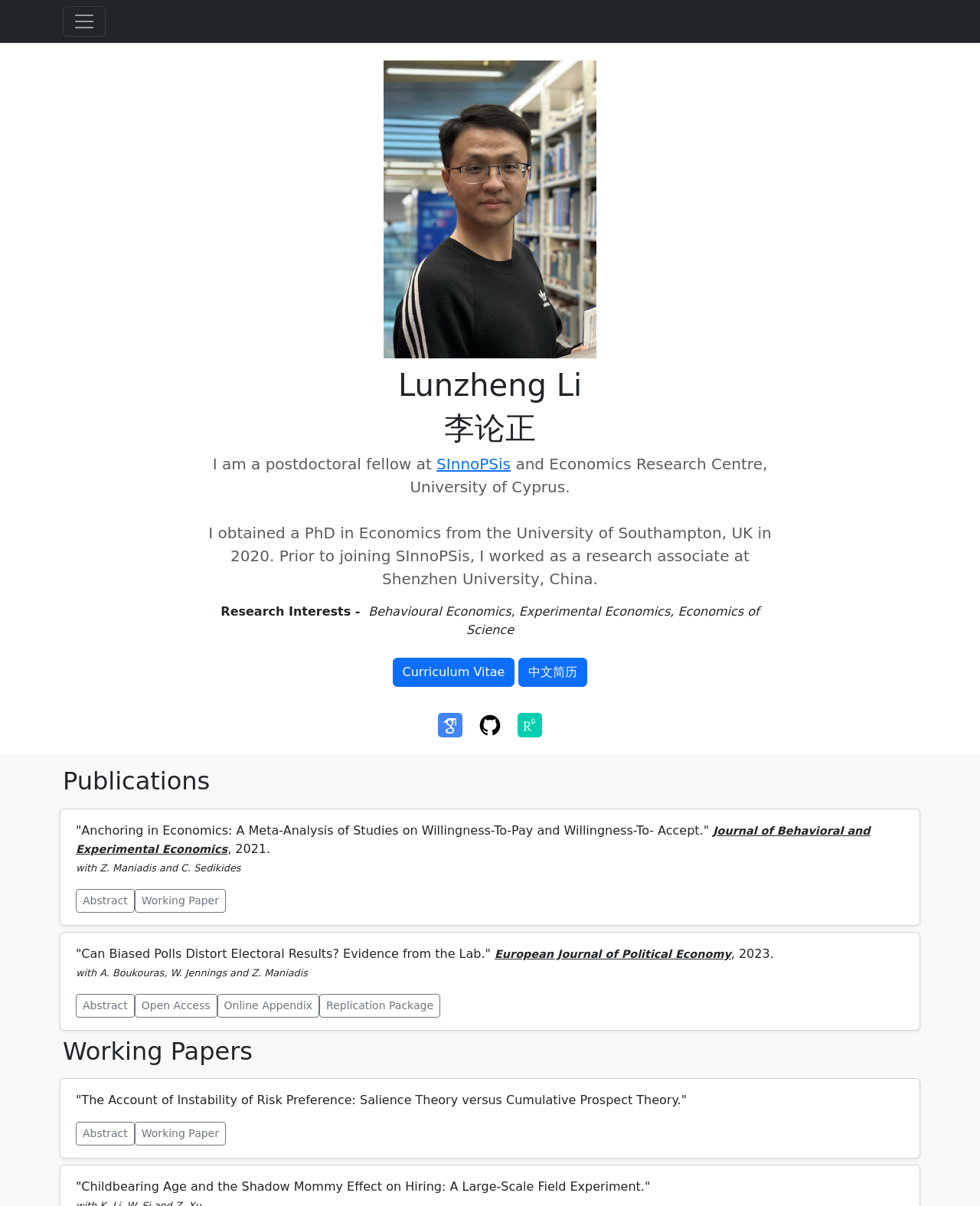Identify the bounding box coordinates of the area you need to click to perform the following instruction: "Check the Abstract of the first publication".

[0.077, 0.737, 0.137, 0.757]